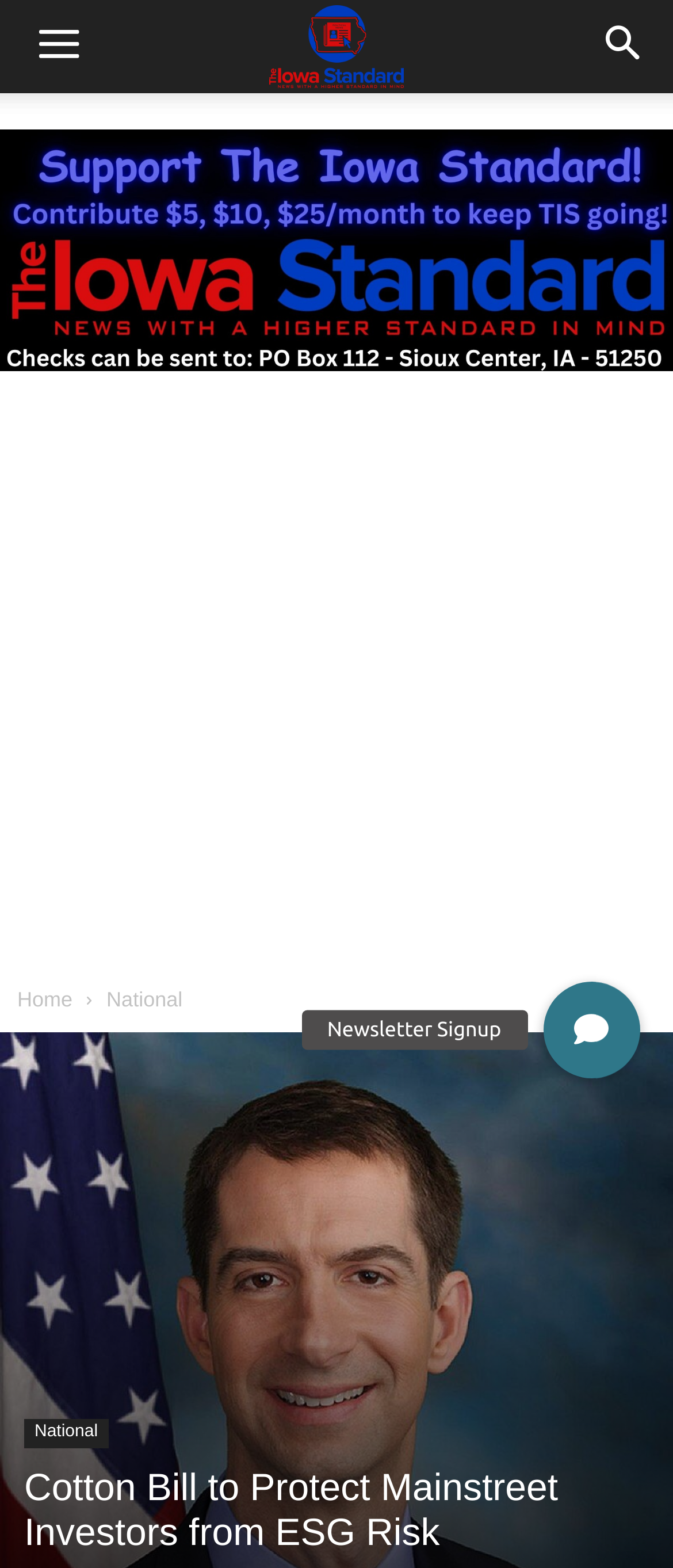Give a one-word or short phrase answer to this question: 
What type of element is below the 'Menu' button?

LayoutTable